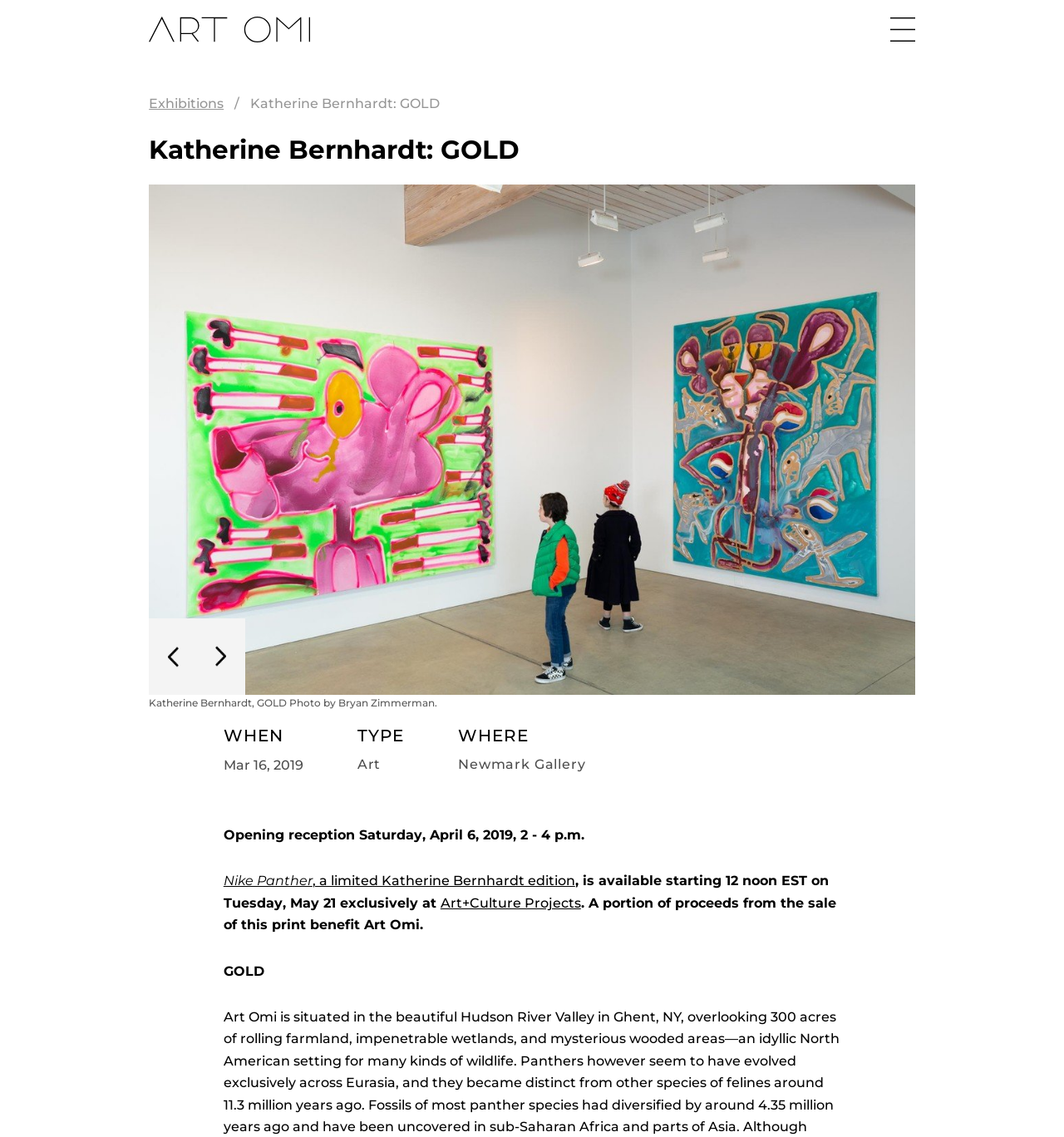Describe in detail what you see on the webpage.

The webpage is about an art exhibition titled "Katherine Bernhardt: GOLD" at the Newmark Gallery. At the top of the page, there is a main navigation section with links to "Art Omi" and "Exhibitions". Below the navigation section, there is a large header section that spans the width of the page, displaying the title of the exhibition "Katherine Bernhardt: GOLD".

On the left side of the page, there are three images stacked vertically, with the top image being a logo of "Art Omi". On the right side of the page, there is a section with details about the exhibition, including the dates "Mar 16, 2019" and the type of exhibition, which is "Art". Below this section, there is a heading "WHERE" with the location "Newmark Gallery" listed underneath.

Further down the page, there is a section with information about the opening reception, which is scheduled for Saturday, April 6, 2019, from 2 to 4 p.m. Below this section, there is a paragraph of text that mentions a limited edition print titled "Nike Panther" by Katherine Bernhardt, which will be available for purchase starting May 21 exclusively at Art+Culture Projects. A portion of the proceeds from the sale of this print will benefit Art Omi. The page ends with a final section displaying the title "GOLD" in a larger font size.